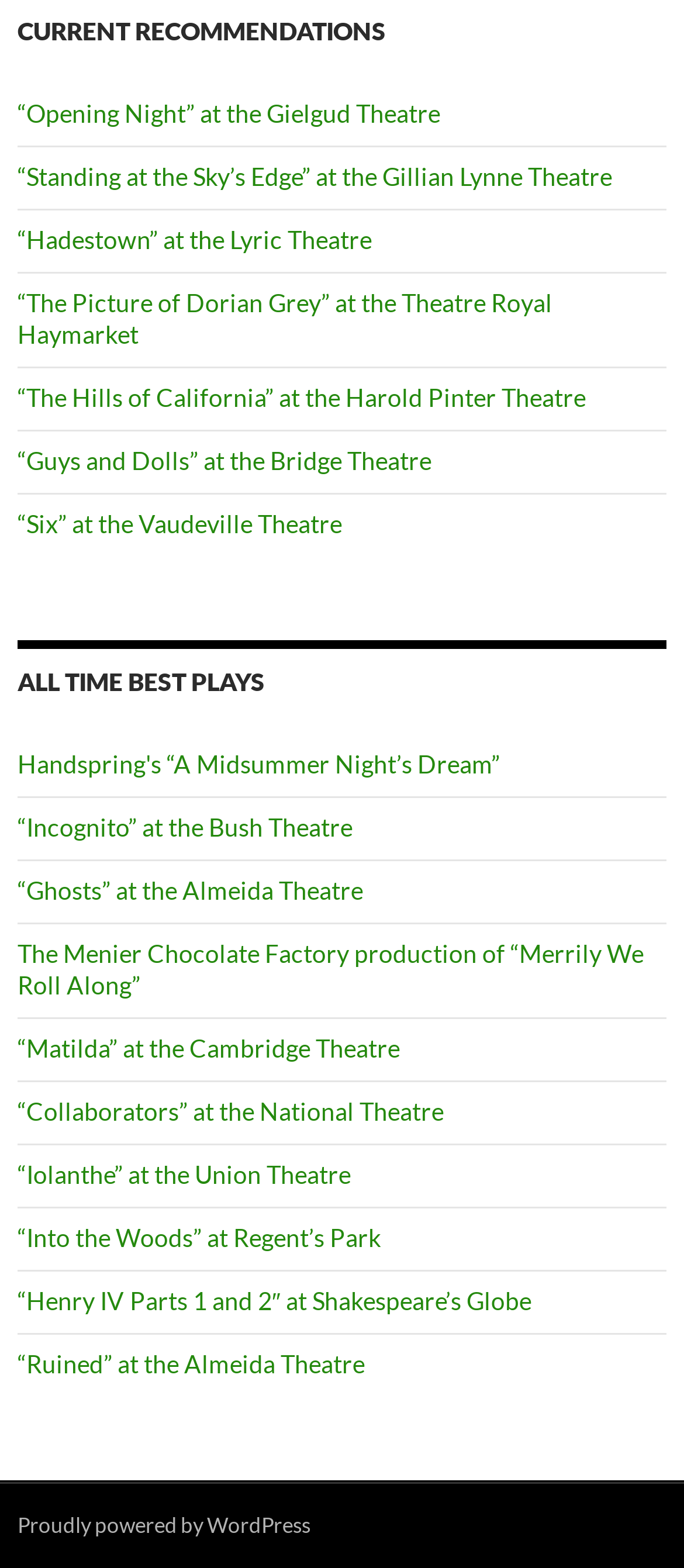Bounding box coordinates are specified in the format (top-left x, top-left y, bottom-right x, bottom-right y). All values are floating point numbers bounded between 0 and 1. Please provide the bounding box coordinate of the region this sentence describes: Proudly powered by WordPress

[0.026, 0.964, 0.454, 0.981]